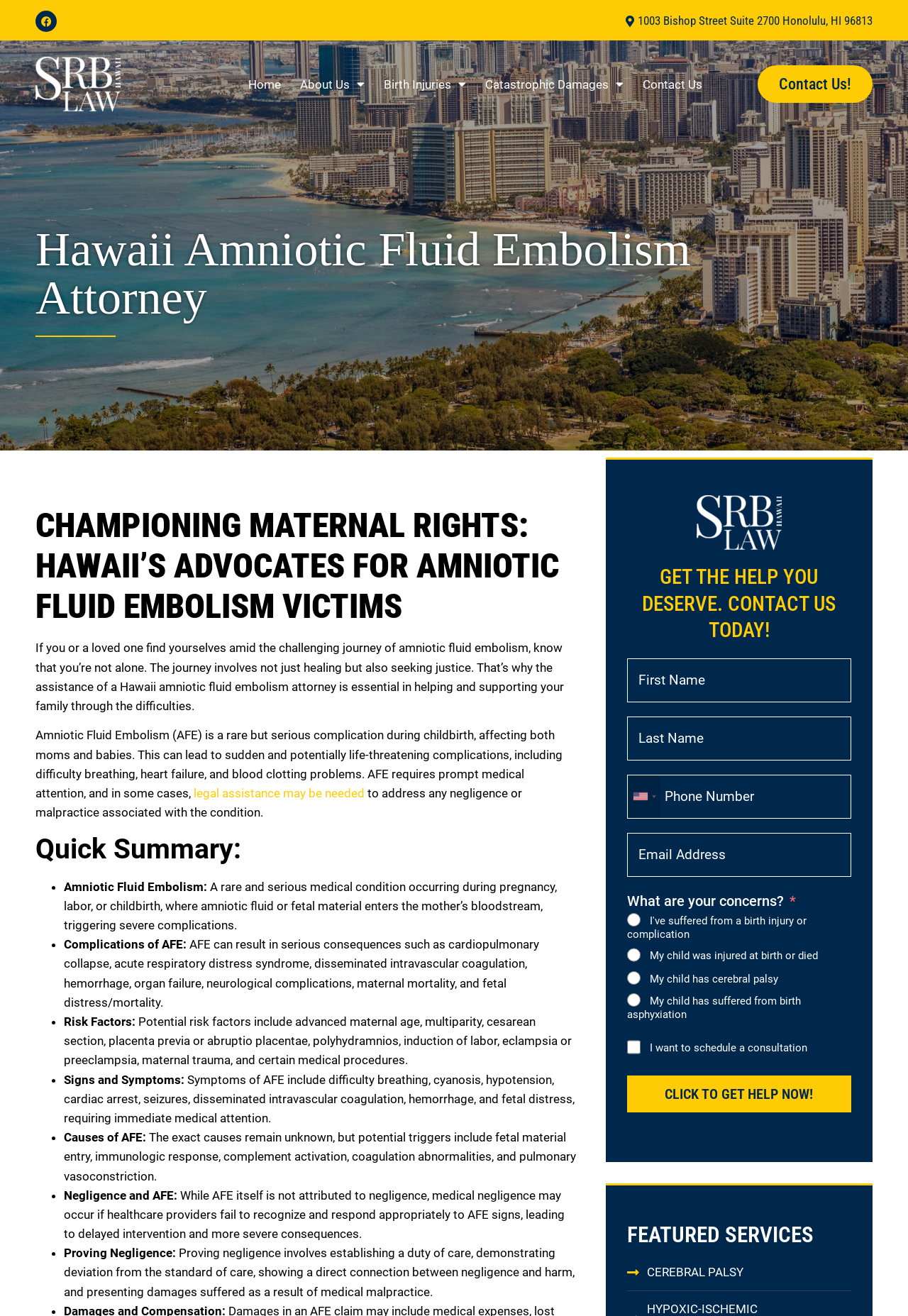Please extract the webpage's main title and generate its text content.

Hawaii Amniotic Fluid Embolism Attorney